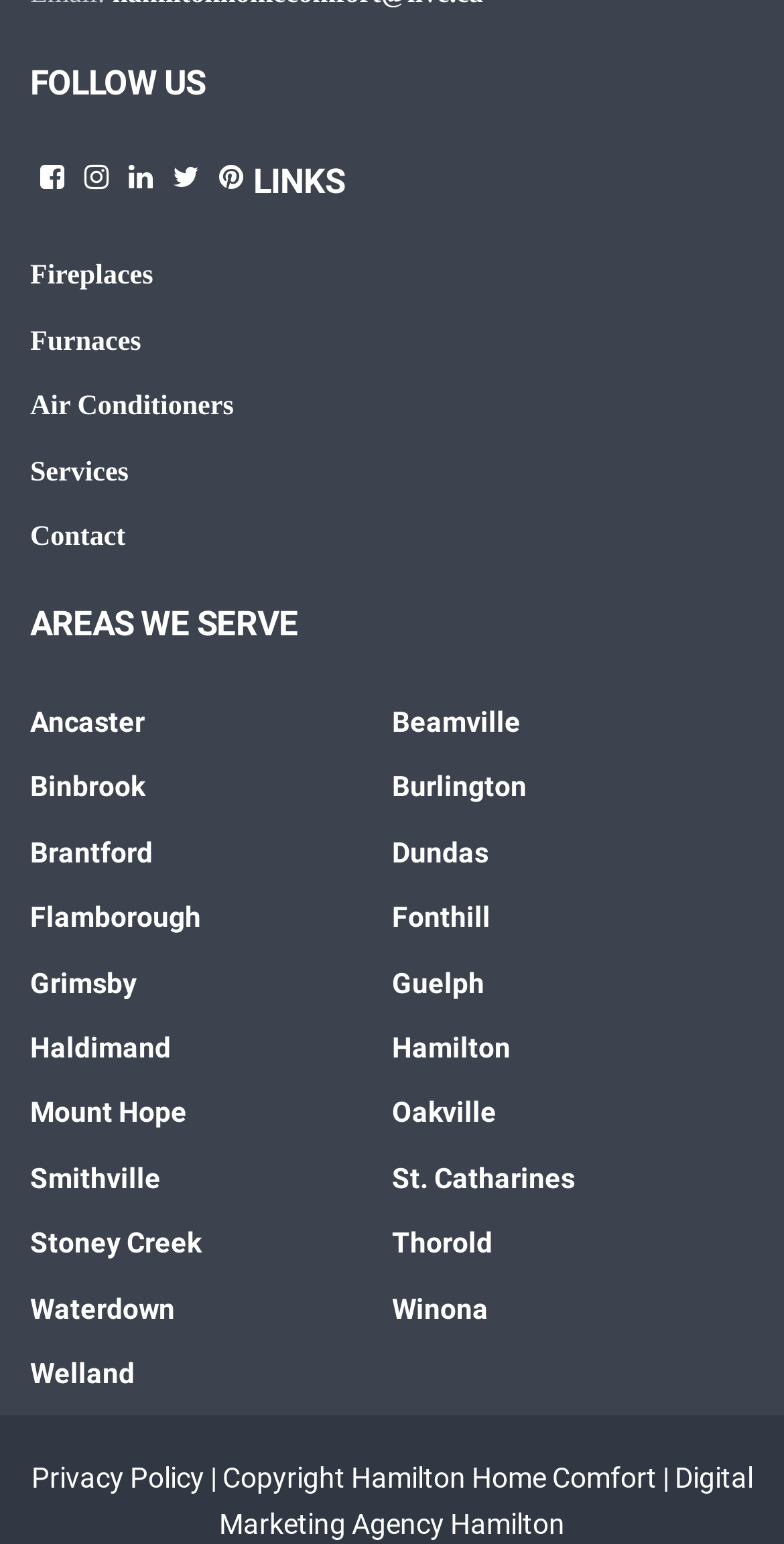Please indicate the bounding box coordinates for the clickable area to complete the following task: "Visit the contact page". The coordinates should be specified as four float numbers between 0 and 1, i.e., [left, top, right, bottom].

[0.038, 0.338, 0.16, 0.358]